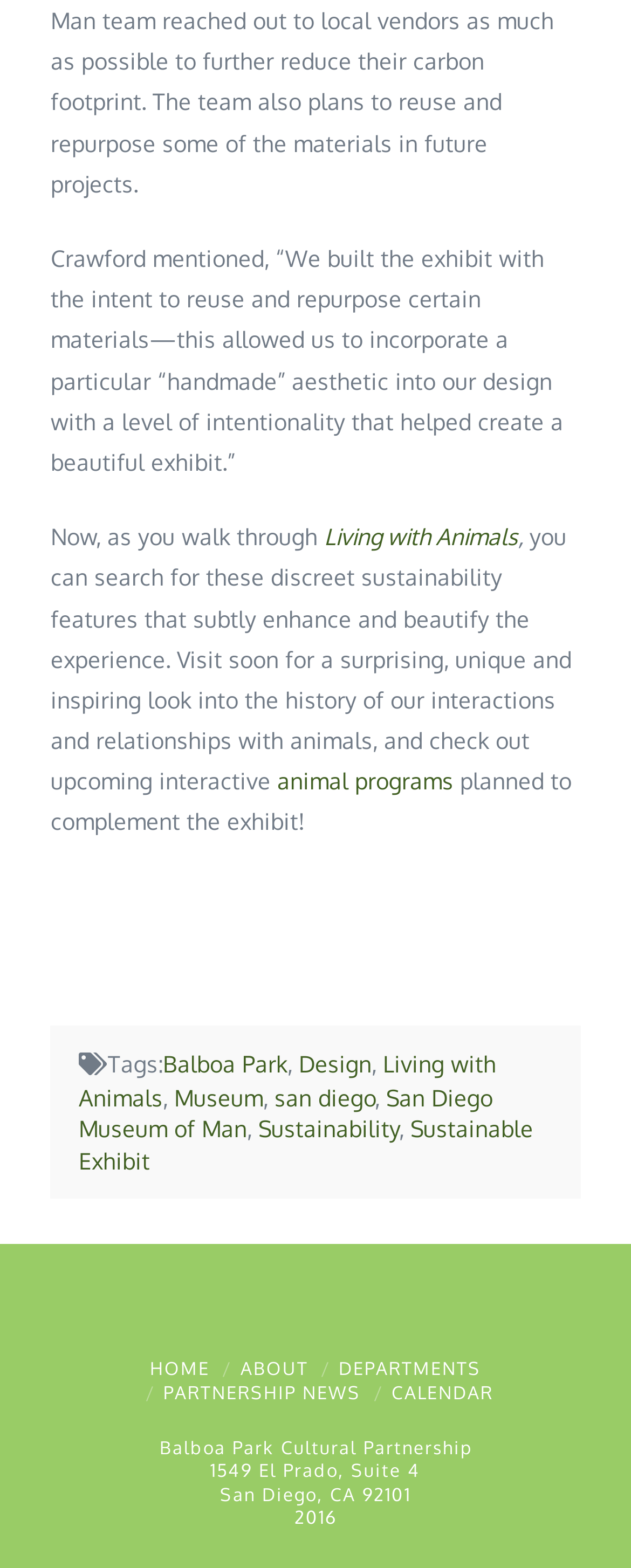Determine the bounding box coordinates for the area that needs to be clicked to fulfill this task: "Visit 'animal programs'". The coordinates must be given as four float numbers between 0 and 1, i.e., [left, top, right, bottom].

[0.439, 0.489, 0.718, 0.507]